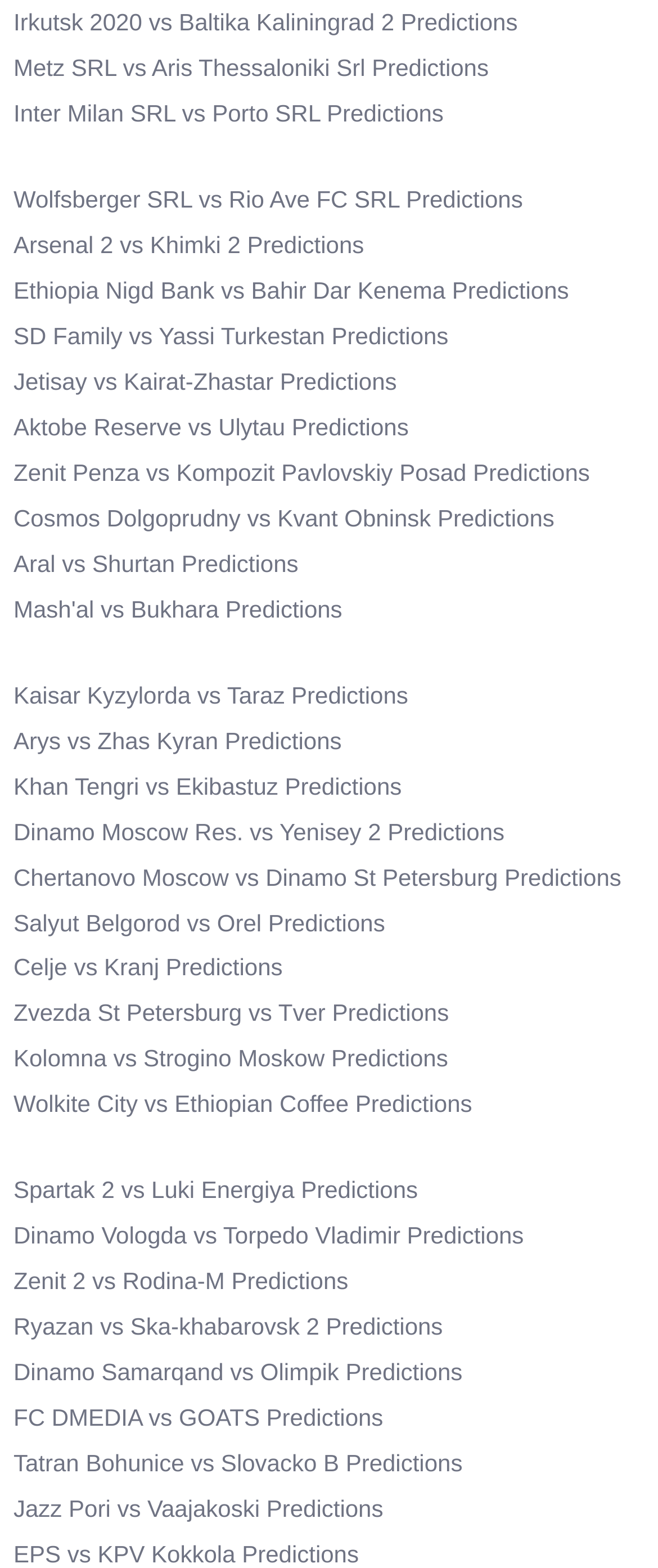Please determine the bounding box coordinates, formatted as (top-left x, top-left y, bottom-right x, bottom-right y), with all values as floating point numbers between 0 and 1. Identify the bounding box of the region described as: Jetisay vs Kairat-Zhastar Predictions

[0.021, 0.235, 0.603, 0.252]